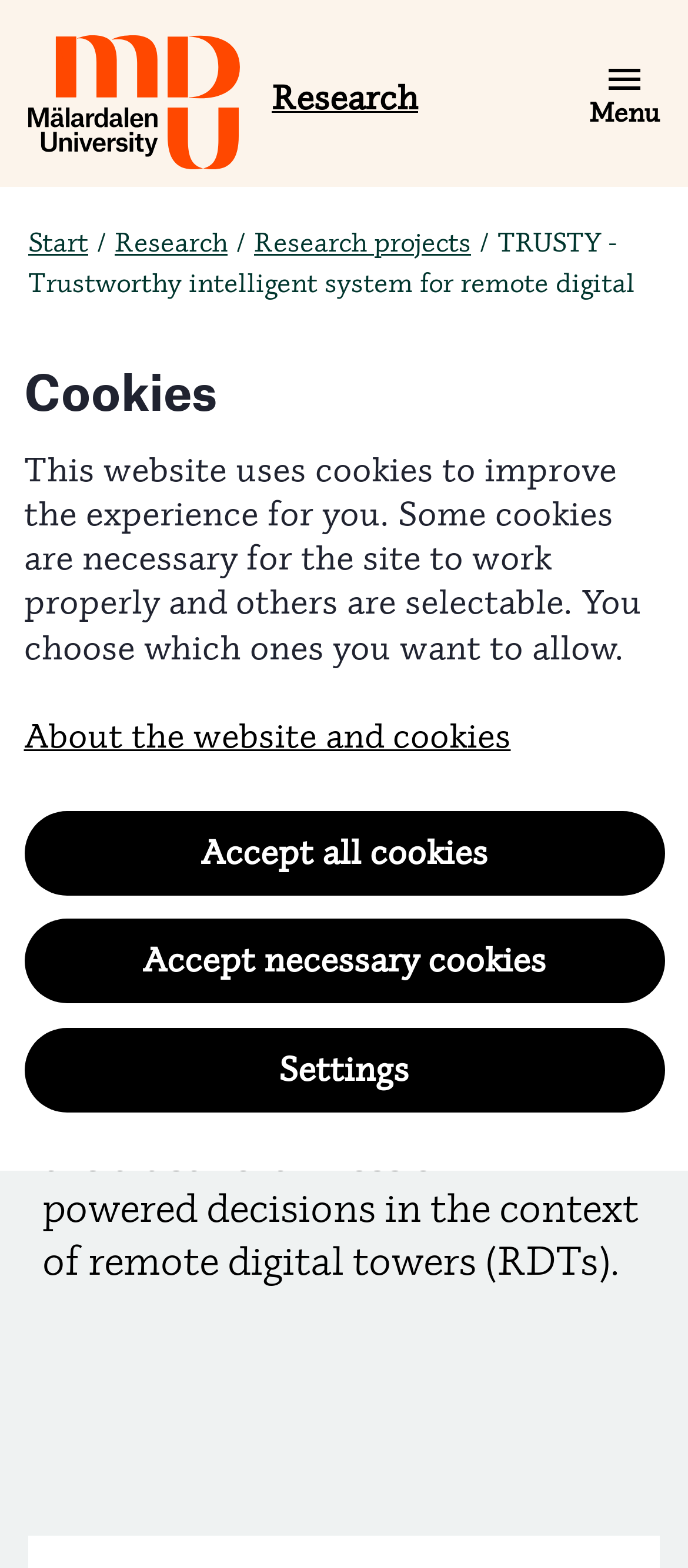What is the type of menu?
Your answer should be a single word or phrase derived from the screenshot.

main menu